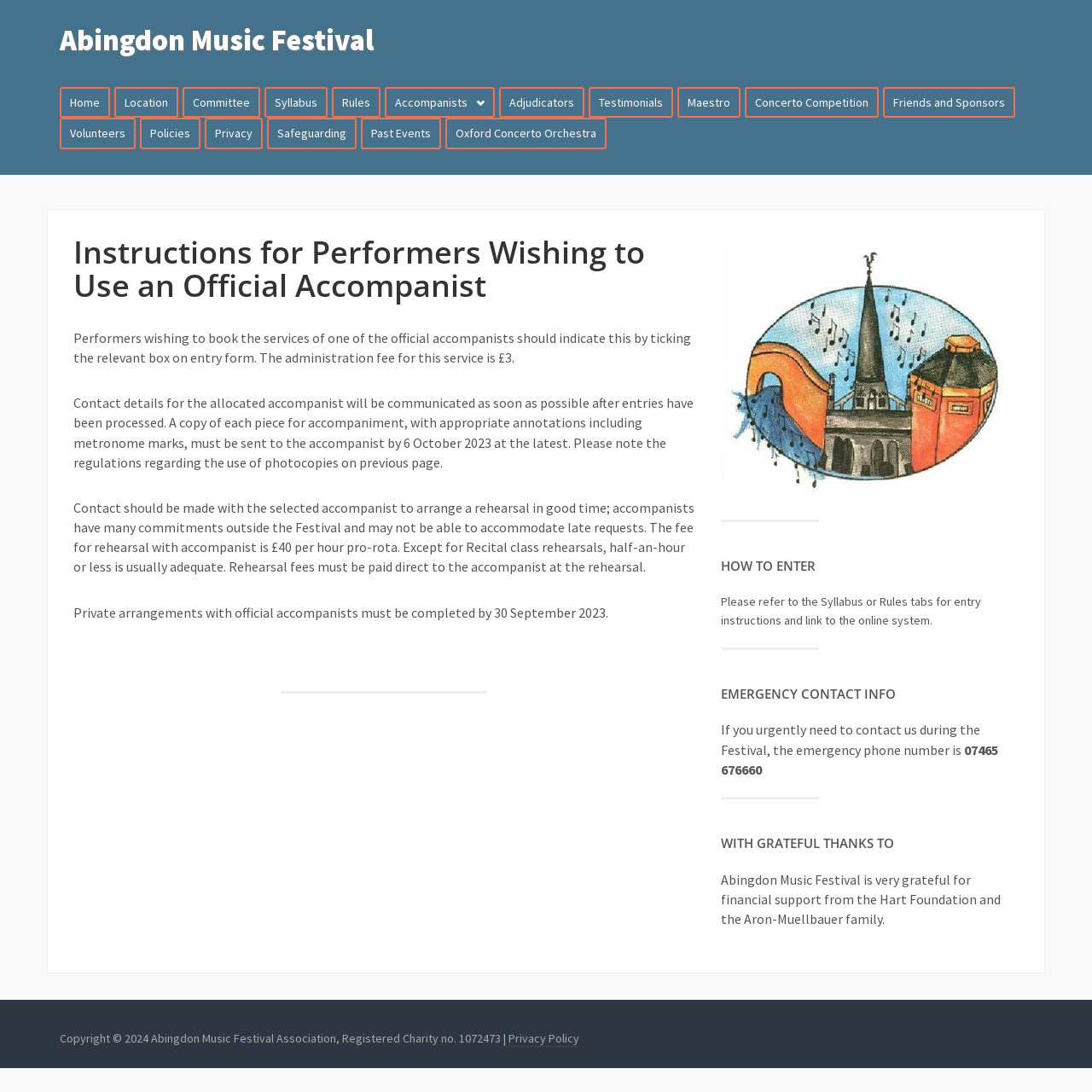Provide a brief response to the question below using a single word or phrase: 
How many links are in the top navigation bar?

12